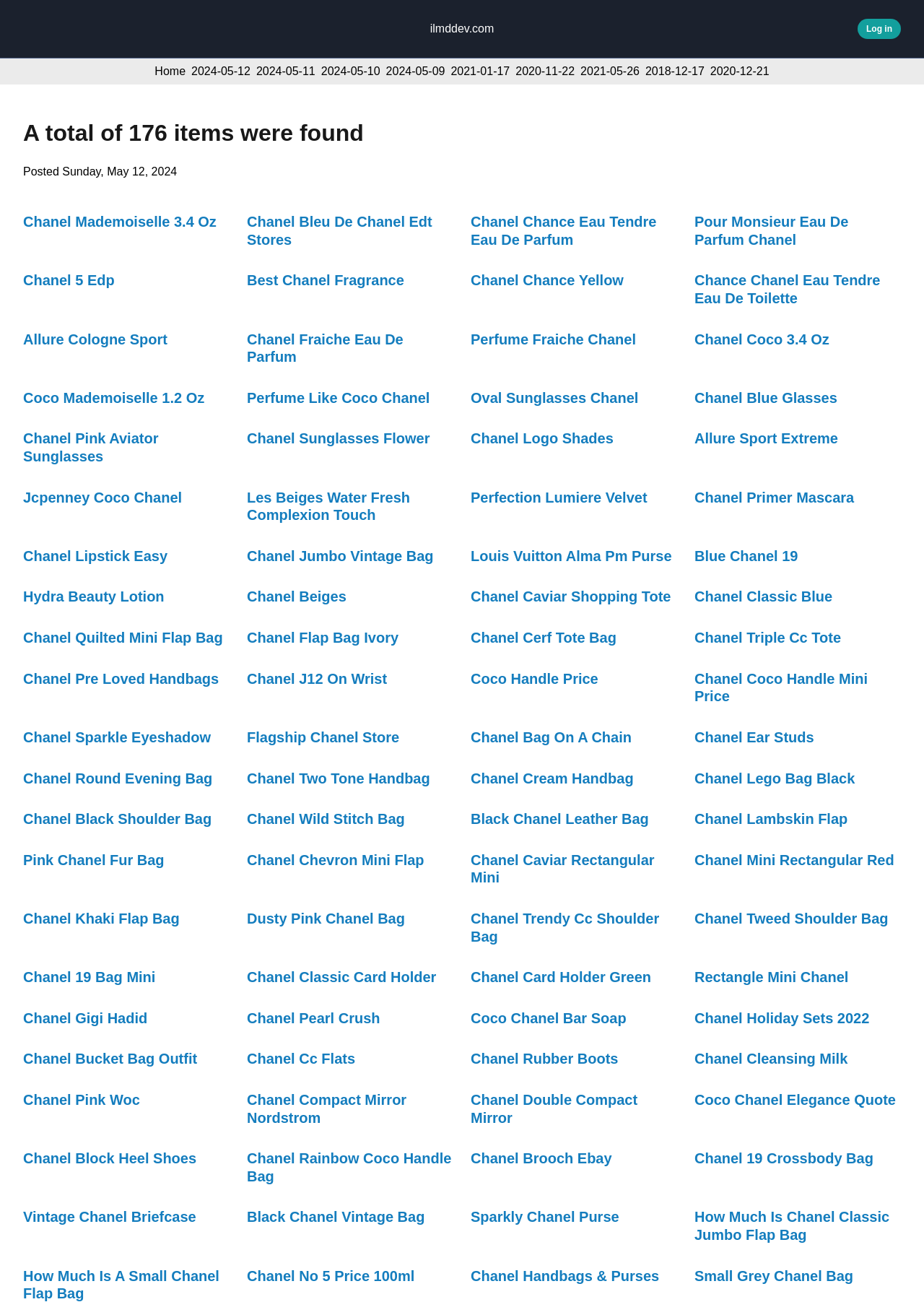Answer the question below in one word or phrase:
What is the date of the daily update?

2024-05-12